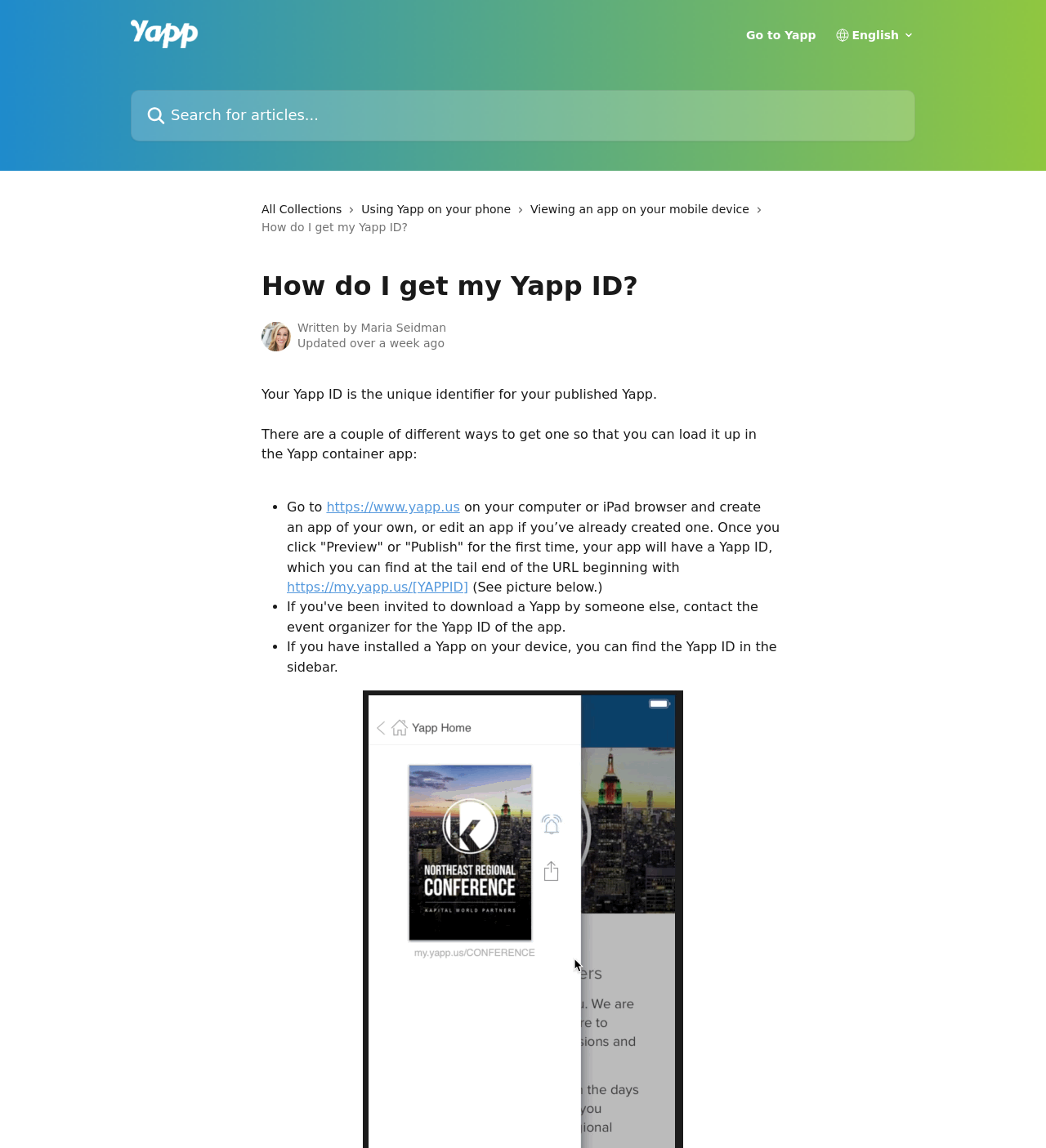Where can I find the Yapp ID in the Yapp container app?
Please provide a detailed answer to the question.

The location of the Yapp ID in the Yapp container app can be determined by looking at the StaticText element with the text 'If you have installed a Yapp on your device, you can find the Yapp ID in the sidebar.' which provides this information.